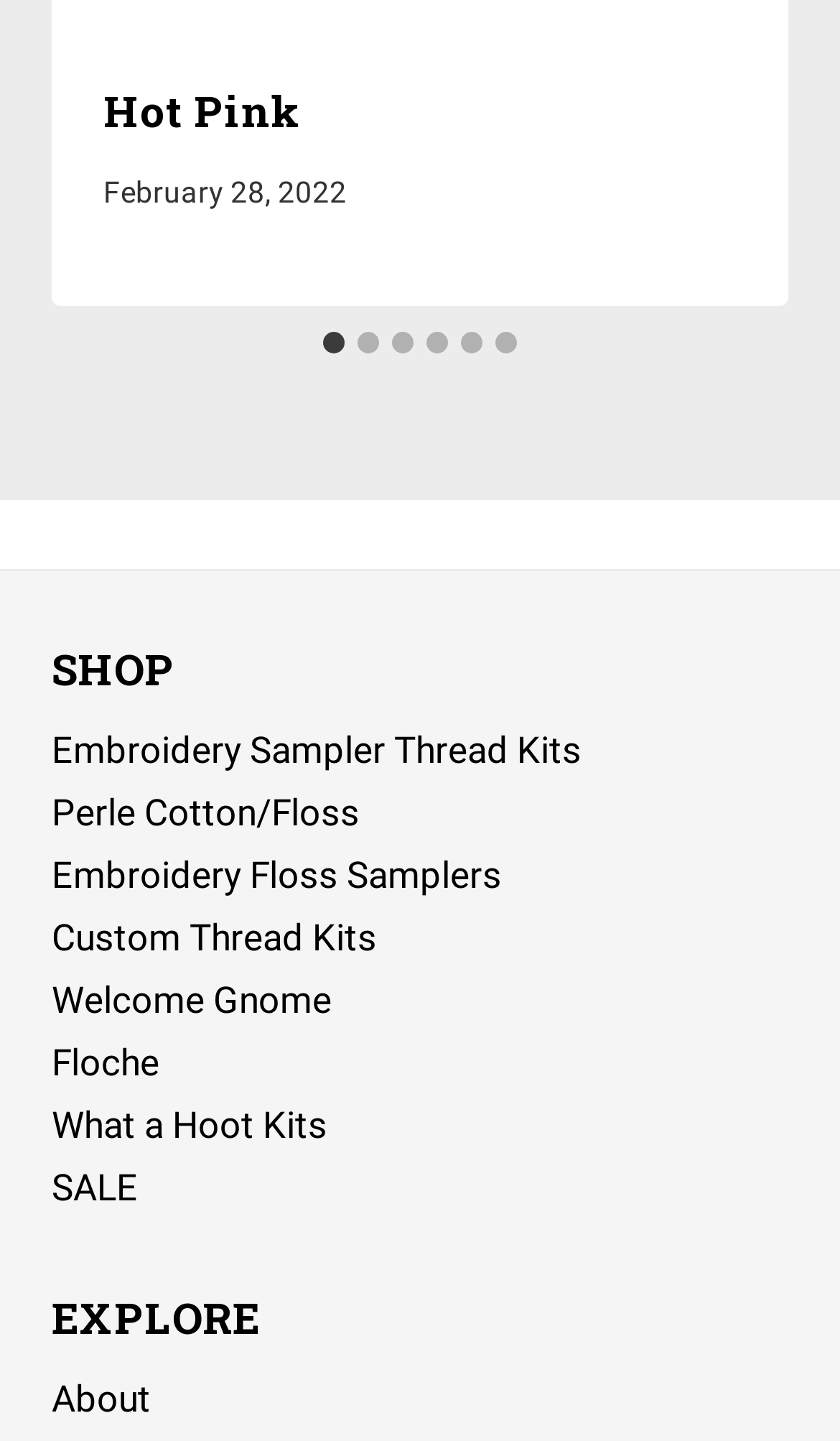Identify the coordinates of the bounding box for the element that must be clicked to accomplish the instruction: "Go to slide 6".

[0.59, 0.231, 0.615, 0.246]